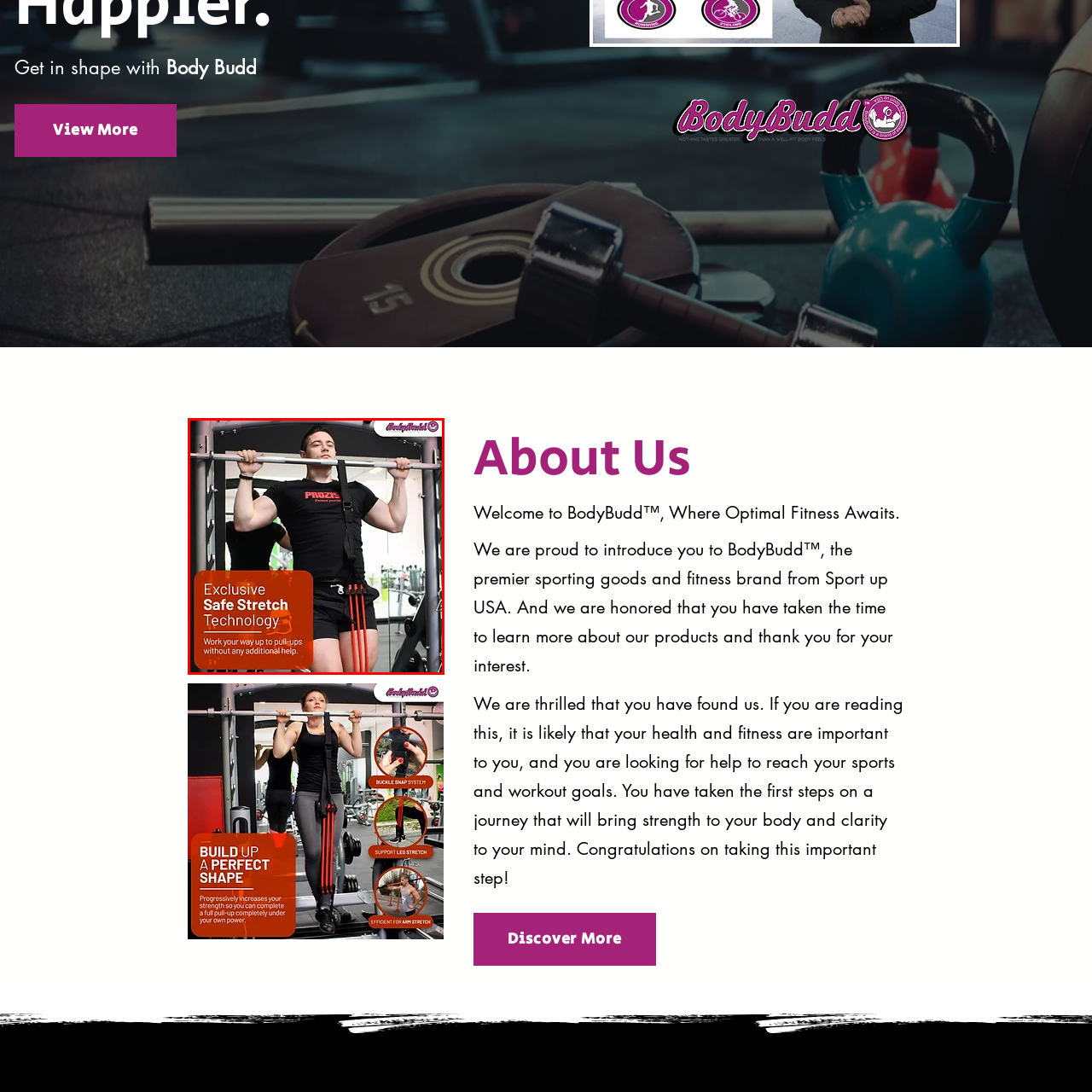Please examine the section highlighted with a blue border and provide a thorough response to the following question based on the visual information: 
What color are the elastic bands?

The Safe Stretch Technology is highlighted with vibrant red elastic bands attached to the pull-up bar, which provides assistance to users as they work towards achieving full pull-ups independently.